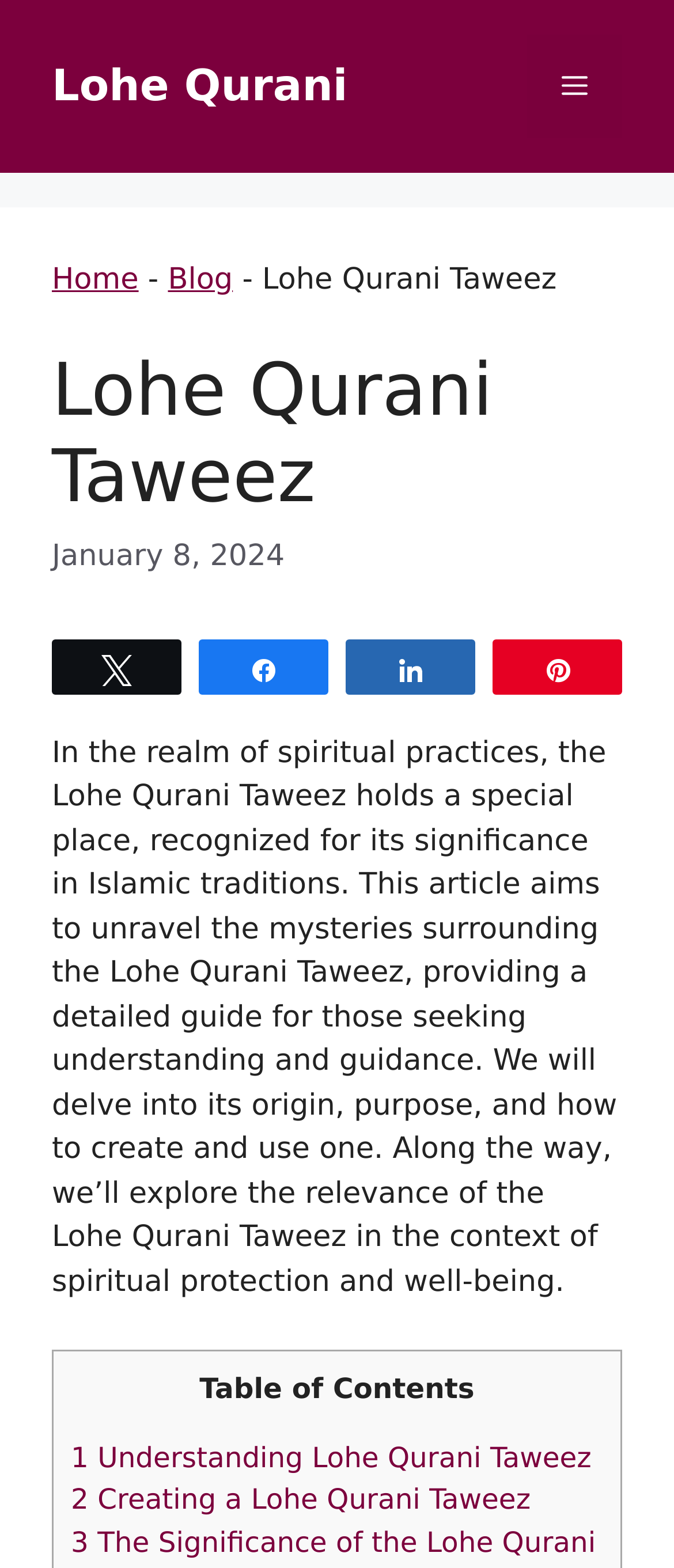Look at the image and give a detailed response to the following question: What is the name of the spiritual charm?

The name of the spiritual charm is mentioned in the heading 'Lohe Qurani Taweez' and also in the static text 'Lohe Qurani Taweez' which is part of the breadcrumbs navigation.